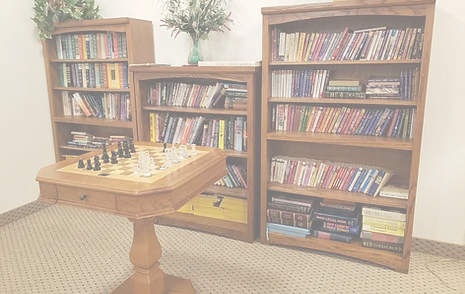What is on the shelf?
Refer to the image and provide a detailed answer to the question.

According to the caption, a vase is positioned on the shelf, adding a decorative touch to the room.